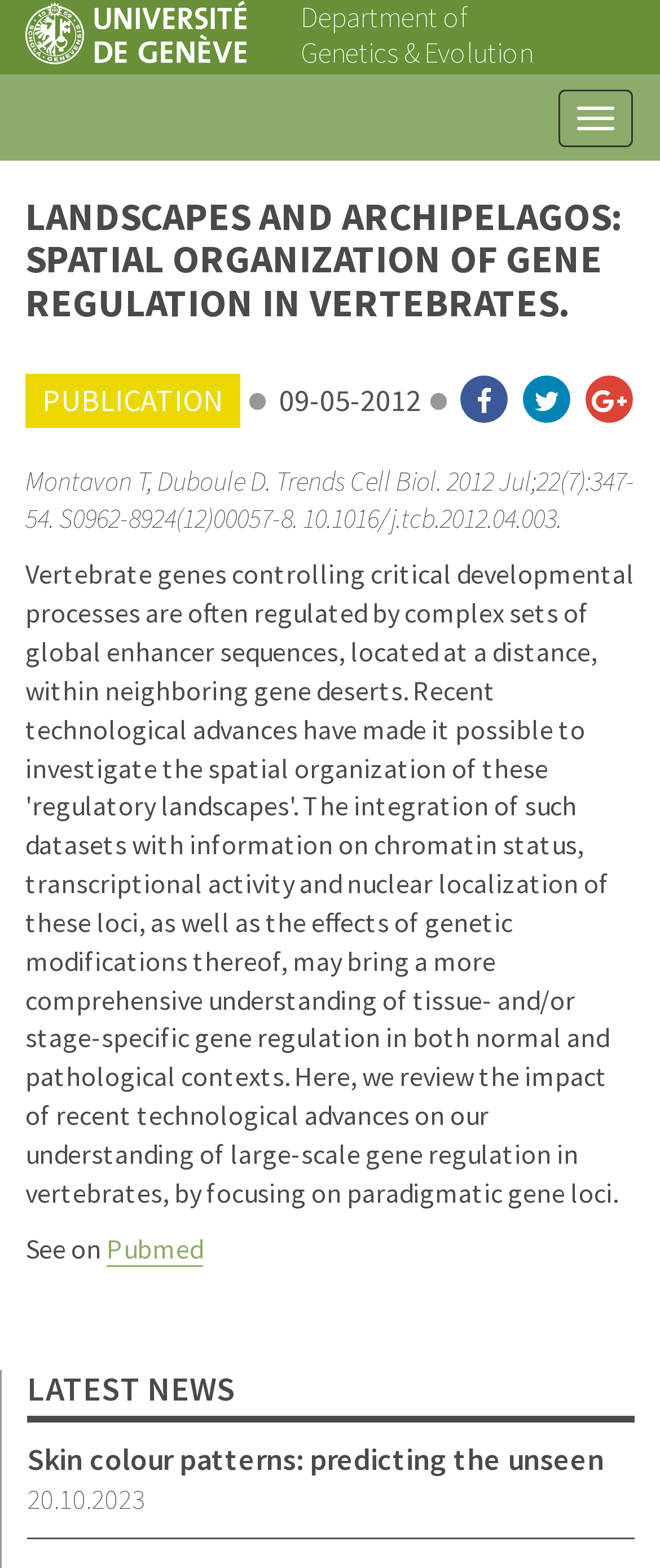What is the name of the department?
Please utilize the information in the image to give a detailed response to the question.

I found the answer by looking at the link element with the text 'Department of Genetics & Evolution' which is located at the top of the webpage, indicating the department's name.